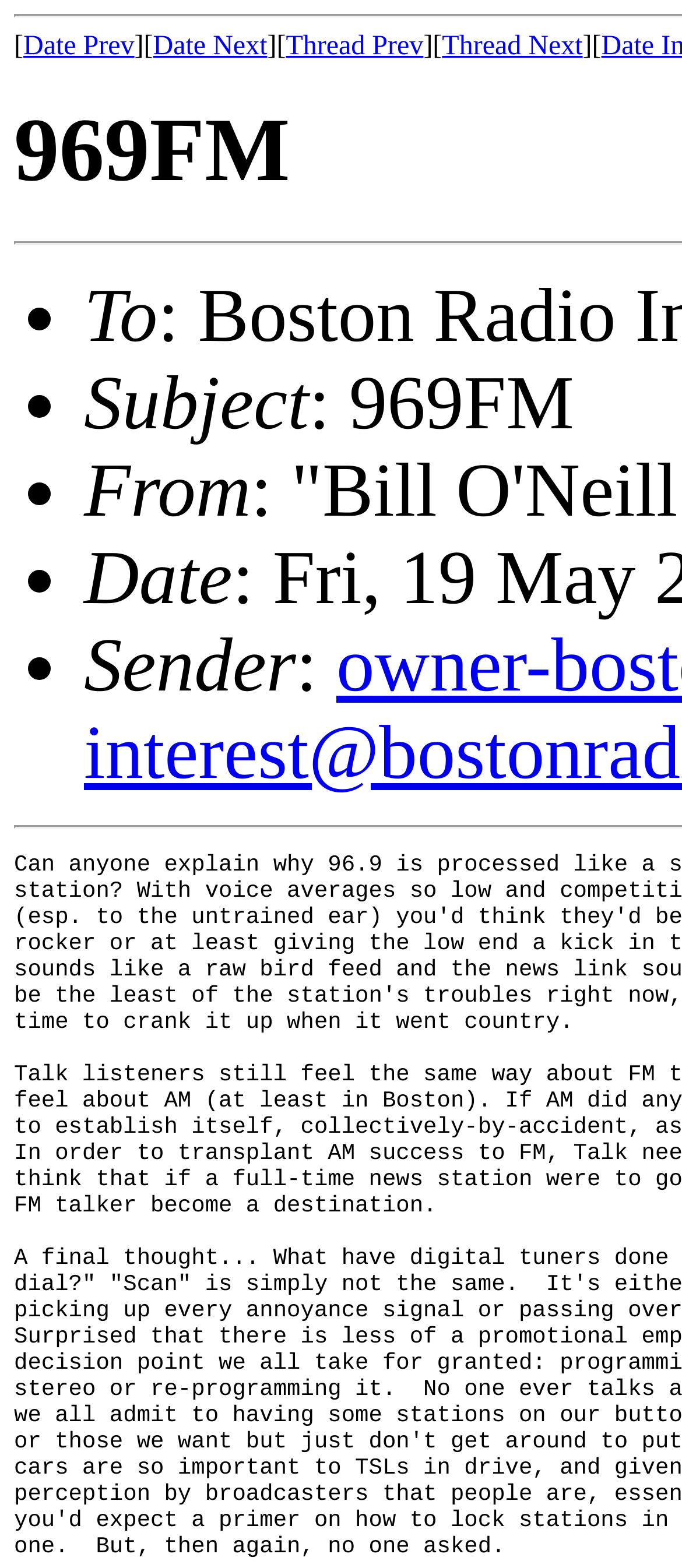Explain the webpage's design and content in an elaborate manner.

The webpage appears to be a forum or discussion thread page, with a focus on the topic "969FM". At the top, there are navigation links, including "Date Prev", "Date Next", "Thread Prev", and "Thread Next", which suggest that the user can navigate through different dates and threads.

Below the navigation links, there is a list of information about the current thread, marked by bullet points. The list includes details such as "To", "Subject: 969FM", "From", "Date", and "Sender". The subject of the thread is prominently displayed, indicating that the thread is about "969FM".

The layout of the page is organized, with the navigation links at the top and the thread information below, making it easy to scan and understand the content.